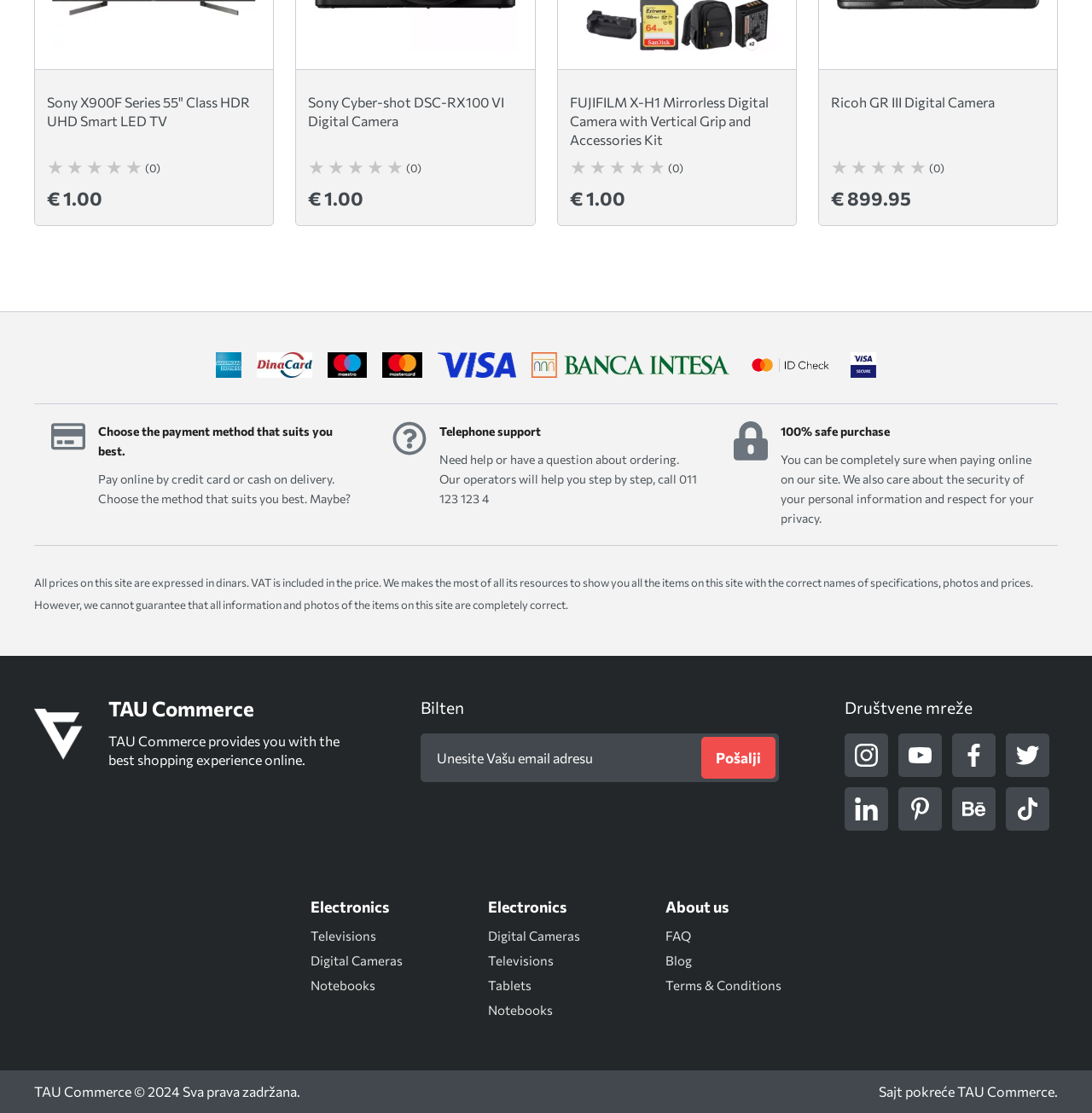Reply to the question with a single word or phrase:
What payment methods are accepted on this website?

Credit card or cash on delivery